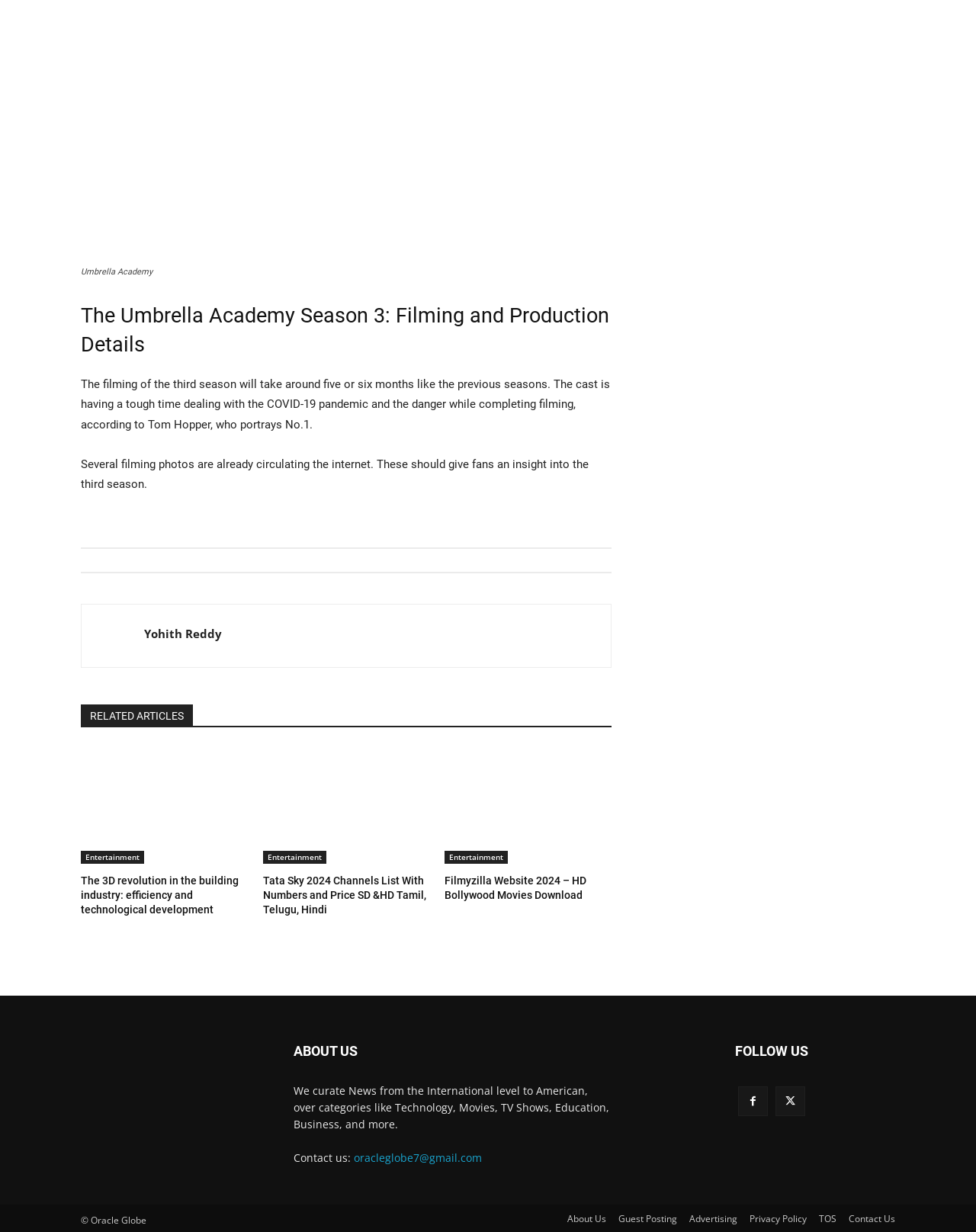Determine the bounding box coordinates of the UI element that matches the following description: "parent_node: Yohith Reddy title="Yohith Reddy"". The coordinates should be four float numbers between 0 and 1 in the format [left, top, right, bottom].

[0.1, 0.504, 0.131, 0.528]